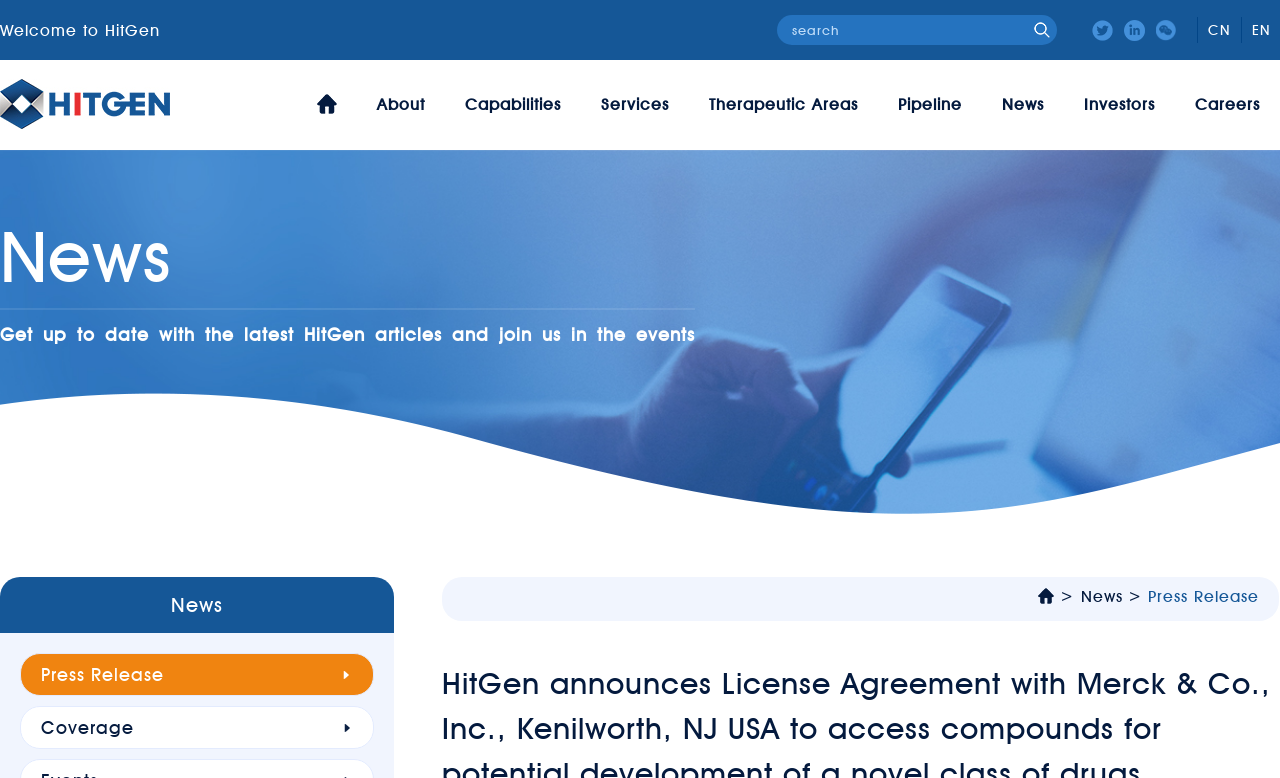Please find the main title text of this webpage.

HitGen announces License Agreement with Merck & Co., Inc., Kenilworth, NJ USA to access compounds for potential development of a novel class of drugs
Release Time：2020-12-21